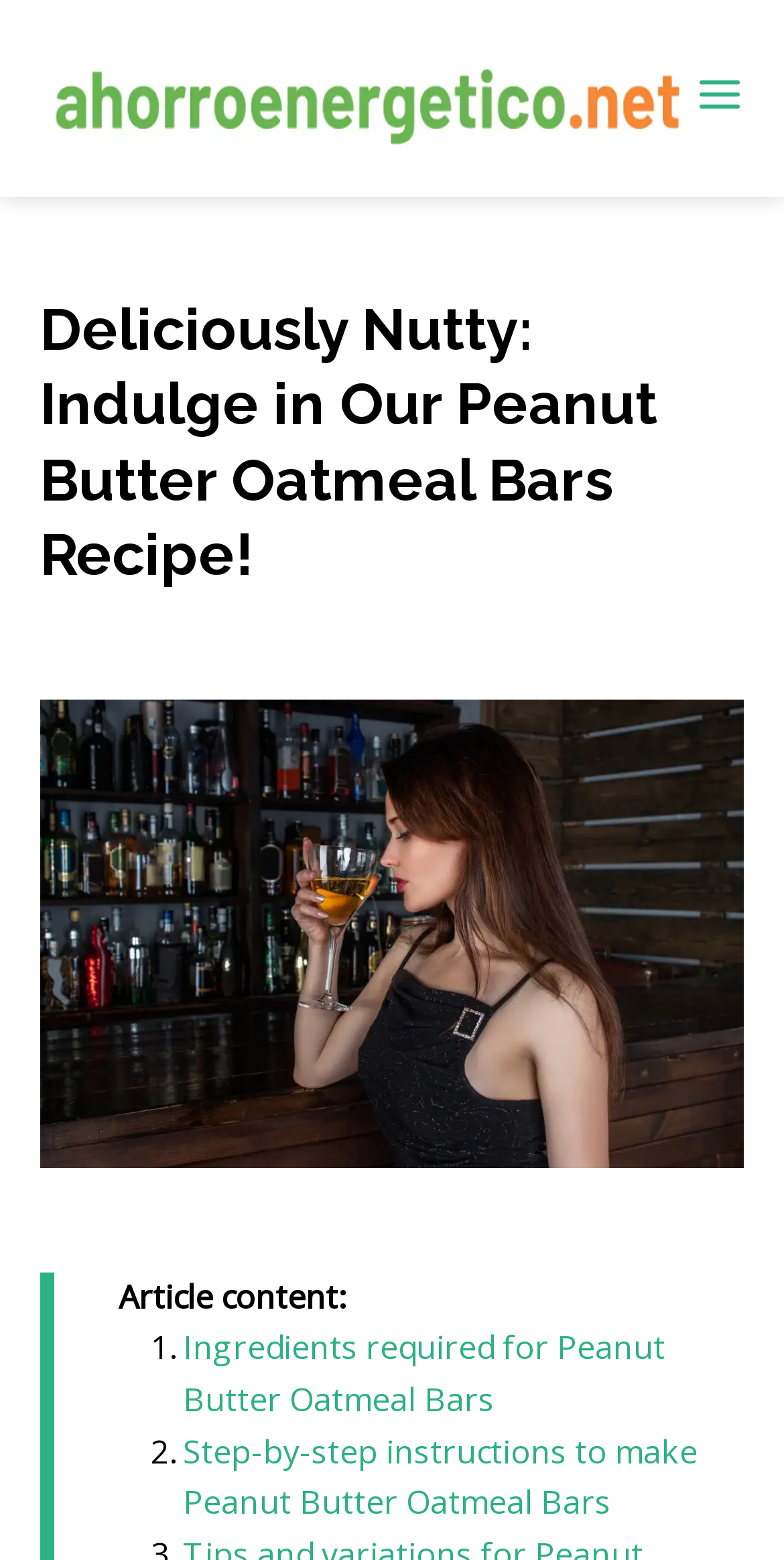What is the purpose of the 'Article content:' text on the webpage?
Using the image as a reference, give a one-word or short phrase answer.

To introduce the recipe content